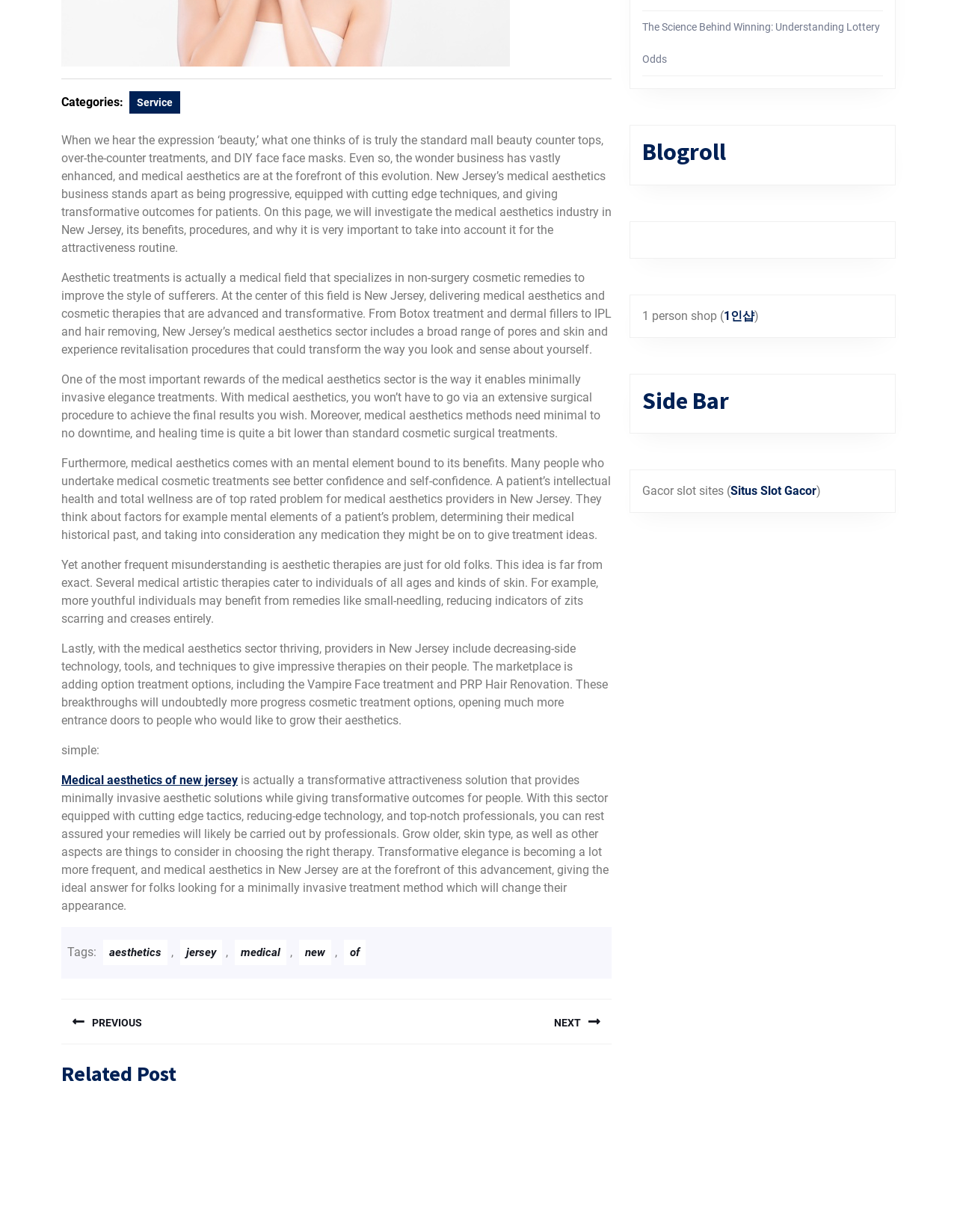Locate the UI element described by Medical aesthetics of new jersey and provide its bounding box coordinates. Use the format (top-left x, top-left y, bottom-right x, bottom-right y) with all values as floating point numbers between 0 and 1.

[0.064, 0.627, 0.248, 0.639]